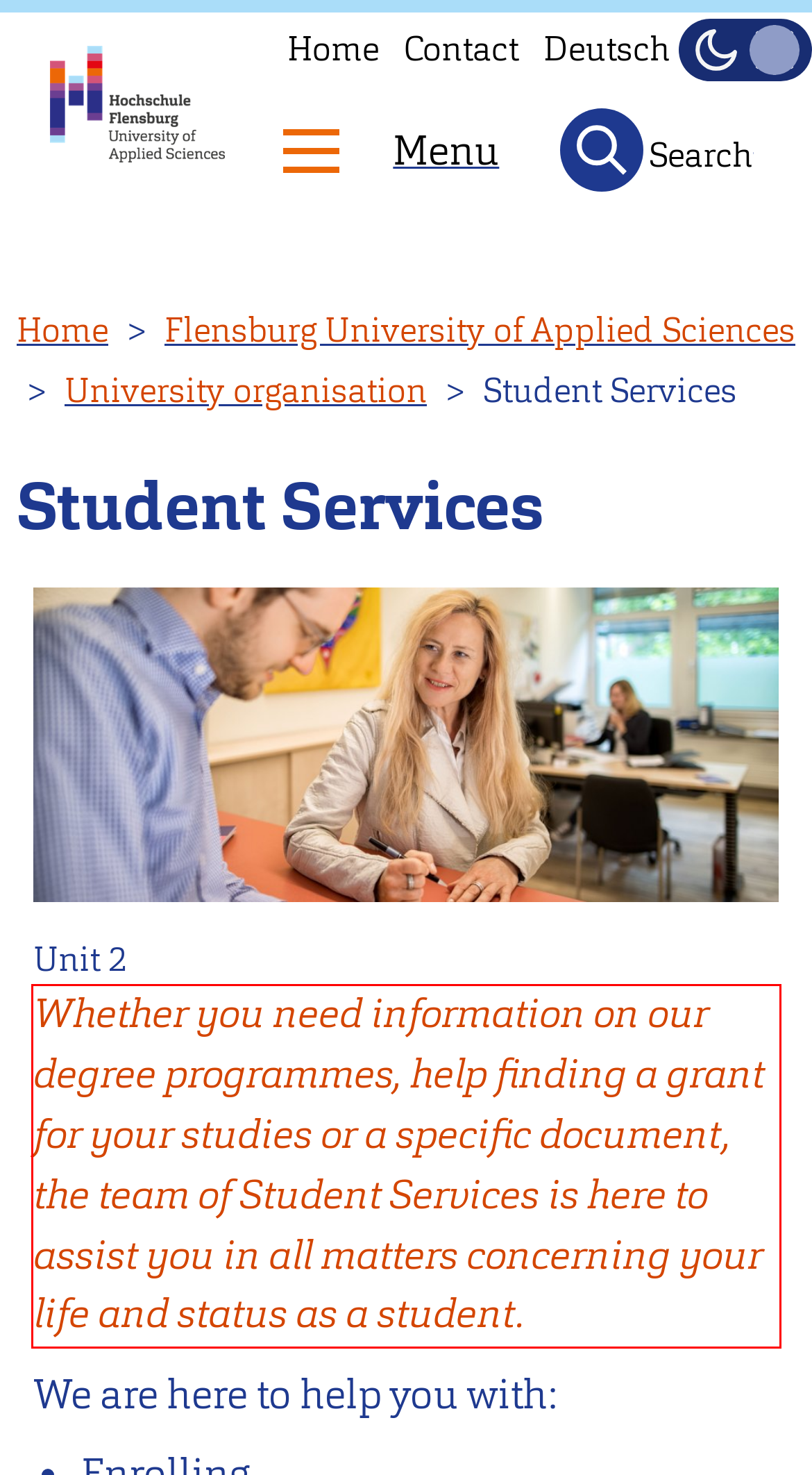Identify the text inside the red bounding box on the provided webpage screenshot by performing OCR.

Whether you need information on our degree programmes, help finding a grant for your studies or a specific document, the team of Student Services is here to assist you in all matters concerning your life and status as a student.